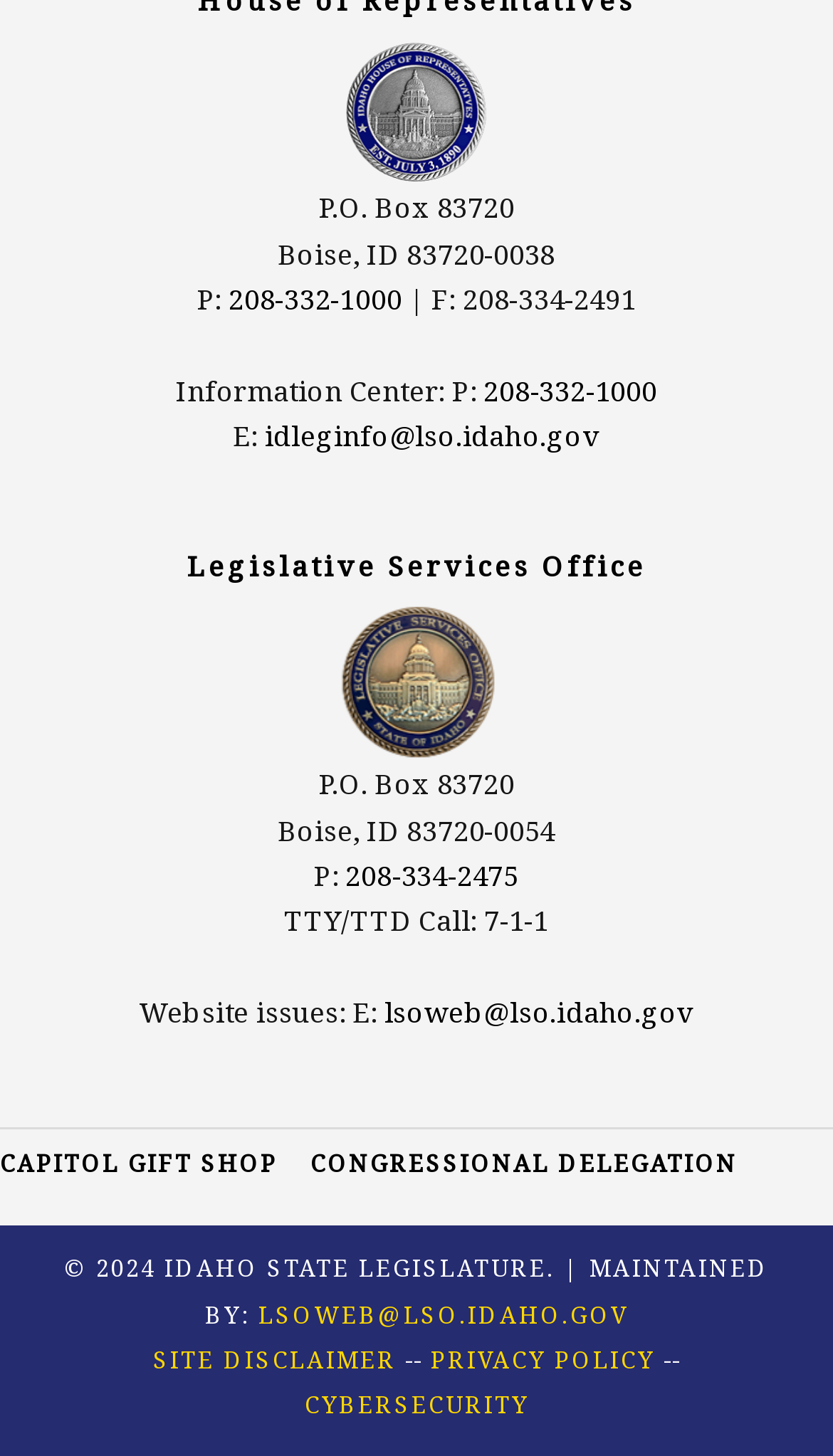Provide your answer in one word or a succinct phrase for the question: 
What is the link to the Congressional Delegation?

CONGRESSIONAL DELEGATION